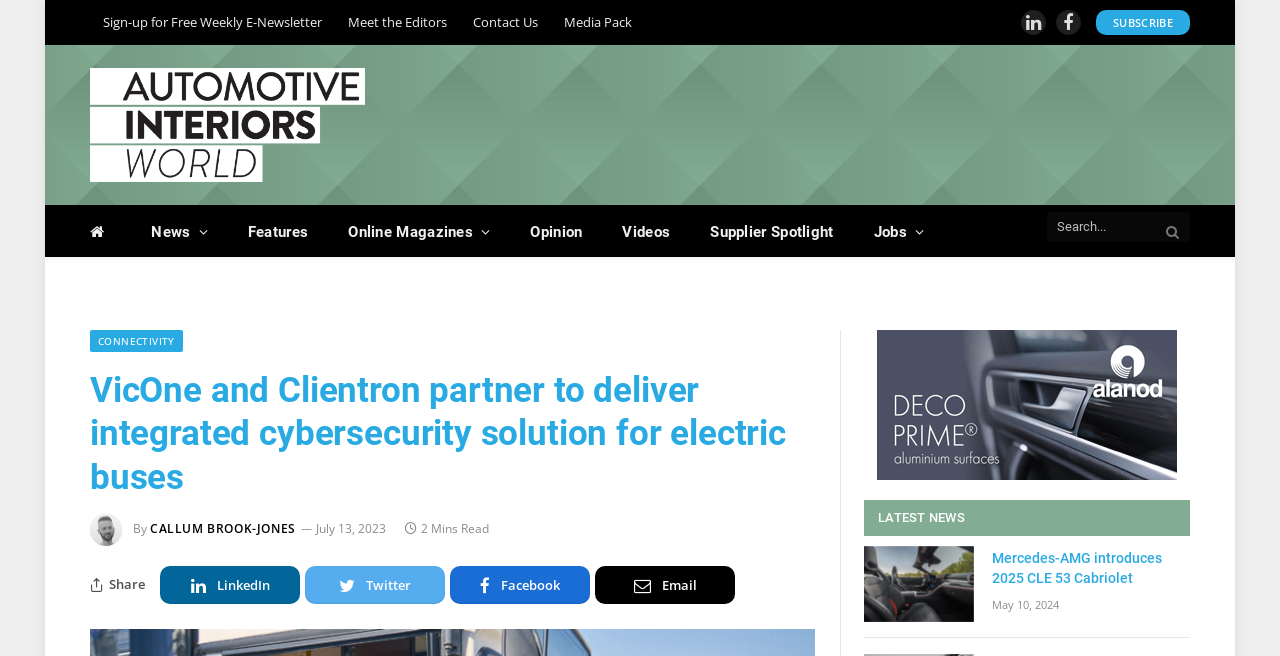Identify the bounding box coordinates of the section that should be clicked to achieve the task described: "Read the article about Mercedes-AMG introducing 2025 CLE 53 Cabriolet".

[0.775, 0.835, 0.93, 0.896]